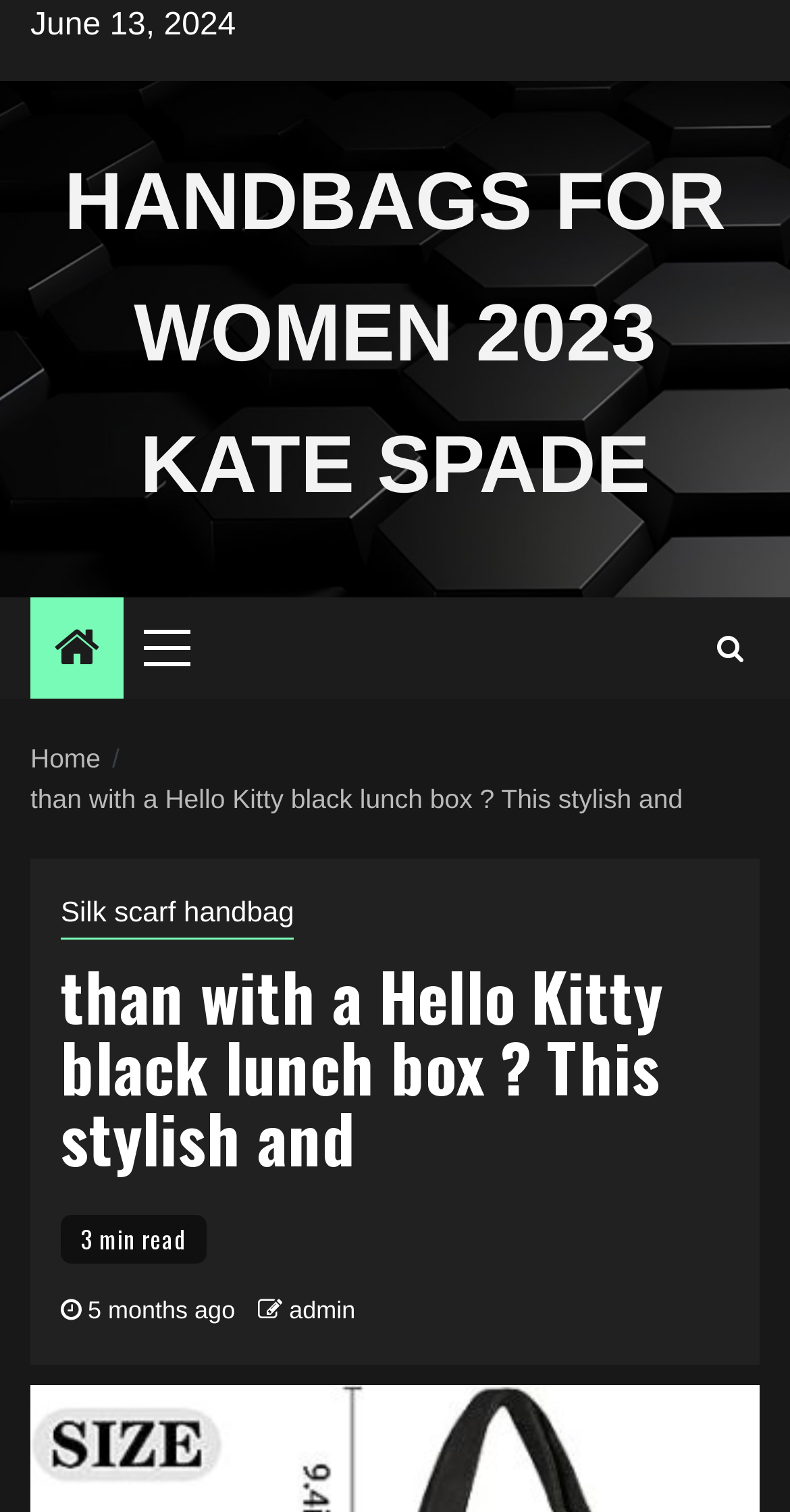Given the element description: "Mower Blade Sharpening", predict the bounding box coordinates of the UI element it refers to, using four float numbers between 0 and 1, i.e., [left, top, right, bottom].

None